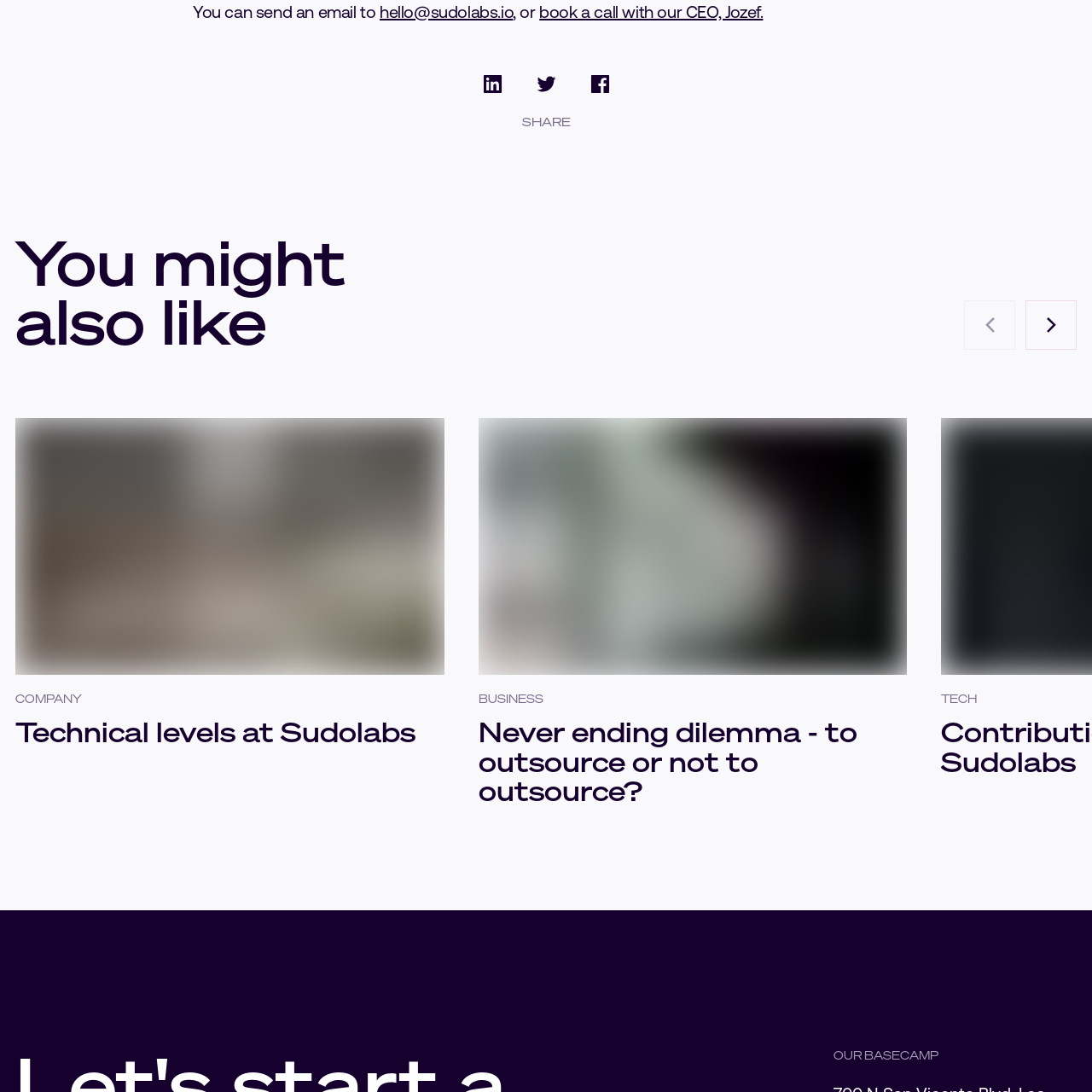Craft a detailed explanation of the image surrounded by the red outline.

The image features a simplistic, minimalist design depicting a straight road that extends into the distance. The road, rendered in a clean black silhouette, conveys a sense of openness and possibility, symbolizing a journey or a pathway to new opportunities. This visual aligns with the themes of exploration and adventure often associated with business ventures, reflecting the essence of growth and forward movement. The image appears alongside textual elements that suggest a content-rich environment focused on company insights and discussions, emphasizing the relationship between the visual and the context of navigating business challenges and opportunities.